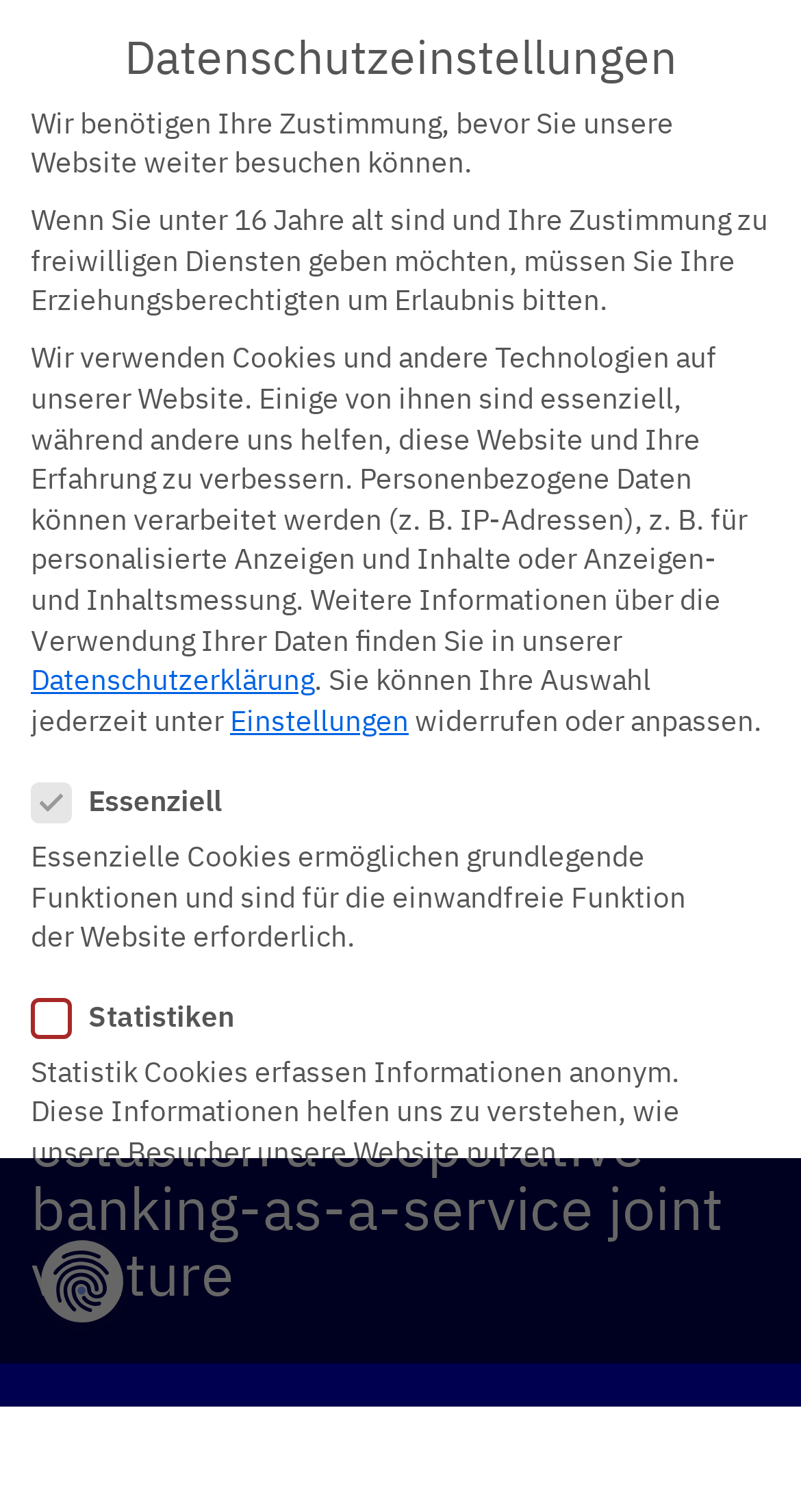Explain the features and main sections of the webpage comprehensively.

The webpage appears to be a press release from niiio finance group AG and TV Development GmbH, announcing their joint venture to establish a cooperative banking-as-a-service platform. 

At the top of the page, there is a logo image and a link to the left, with another link to the right. Below these elements, there is a section with contact information, including a phone number, email addresses for general contact and investor relations, and a link to a contact form.

The main content of the page is a heading that summarizes the press release, followed by a block of text that provides more details about the joint venture.

To the bottom left of the page, there is a section related to data protection settings, which includes a heading, several paragraphs of text, and a group of checkboxes with options for essential cookies, statistics, and external media. The section explains how the website uses cookies and other technologies, and provides options for users to customize their data protection settings.

There are a total of 5 links on the page, 2 of which are located at the top, and 3 of which are in the data protection settings section. There is also 1 image on the page, which is located at the top.